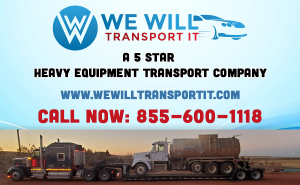Respond to the following question using a concise word or phrase: 
What is the phone number to call?

855-600-1118